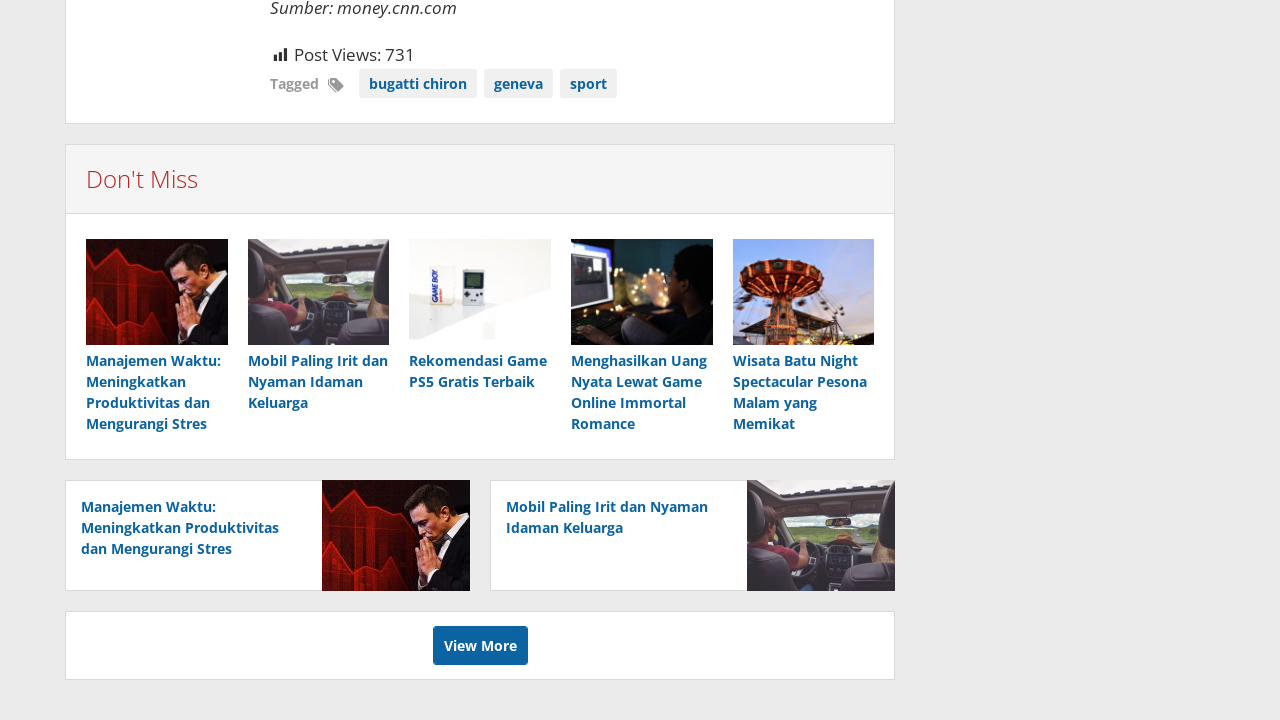How many links are in the footer?
Using the details from the image, give an elaborate explanation to answer the question.

I counted the number of links in the footer section, which are 'bugatti chiron', 'geneva', and 'sport', and found that there are 3 links.